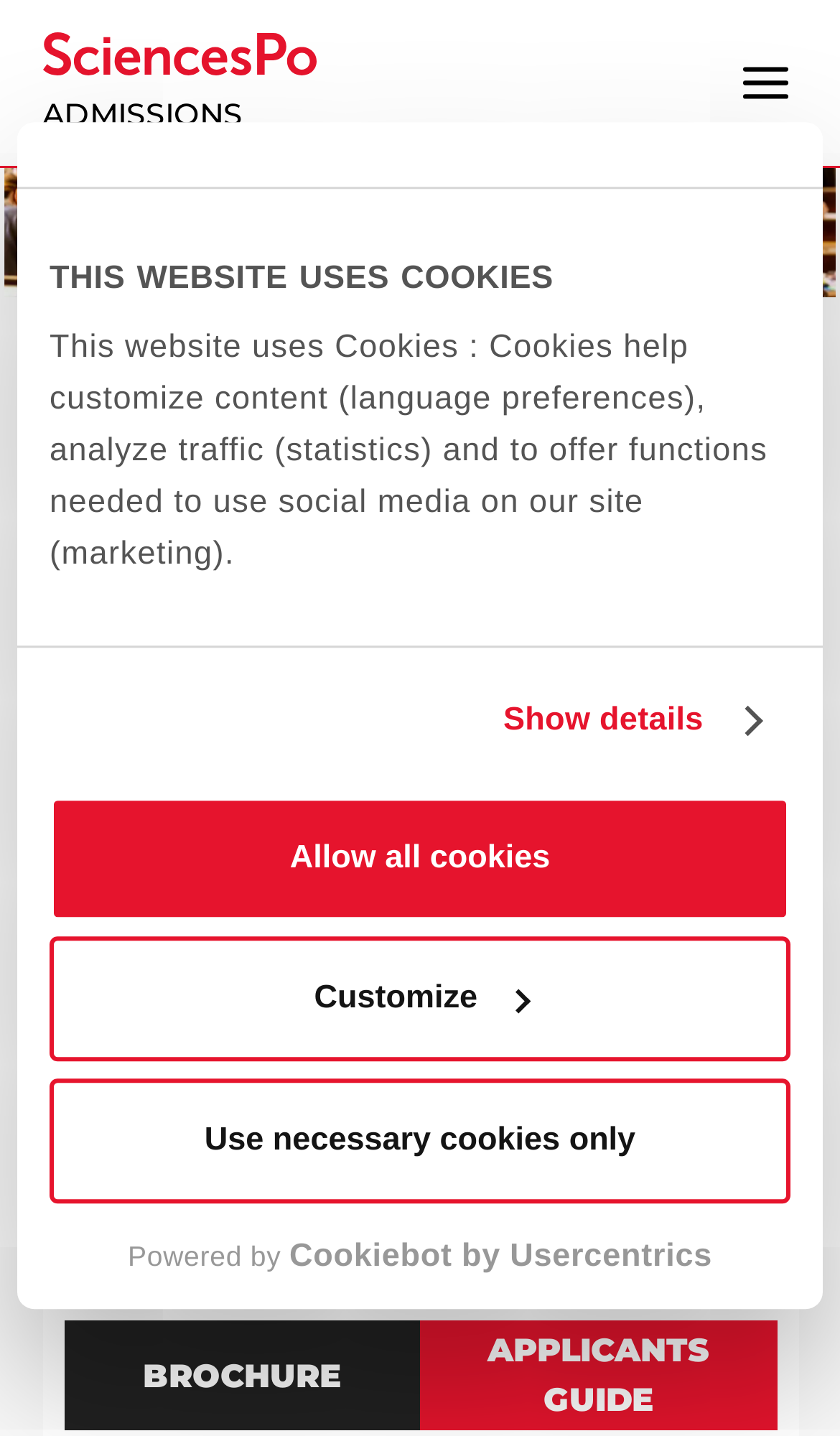What is the name of the university offering a dual BA programme? Refer to the image and provide a one-word or short phrase answer.

Sciences Po and Columbia University